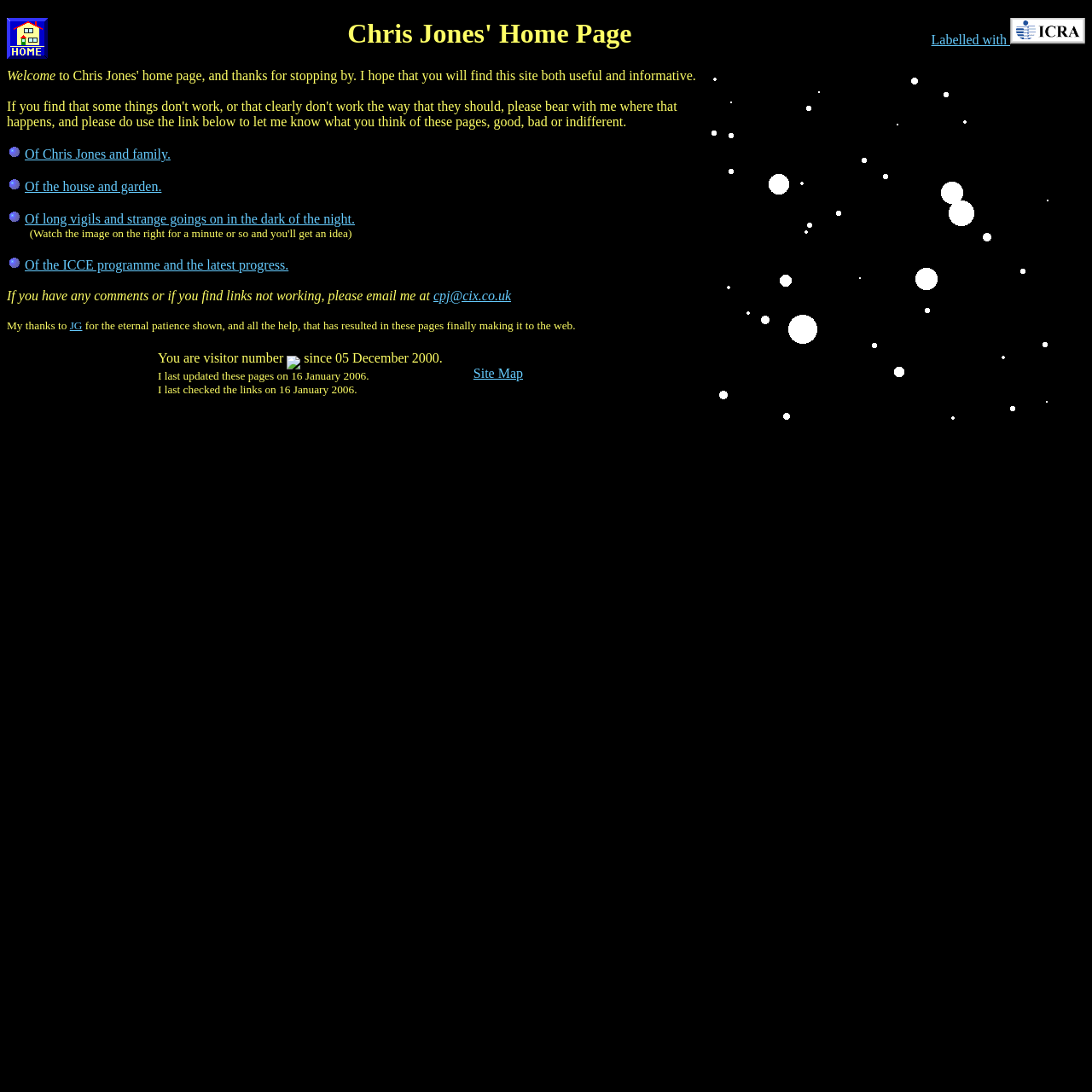Please reply with a single word or brief phrase to the question: 
What is the theme of the images on the webpage?

Personal life